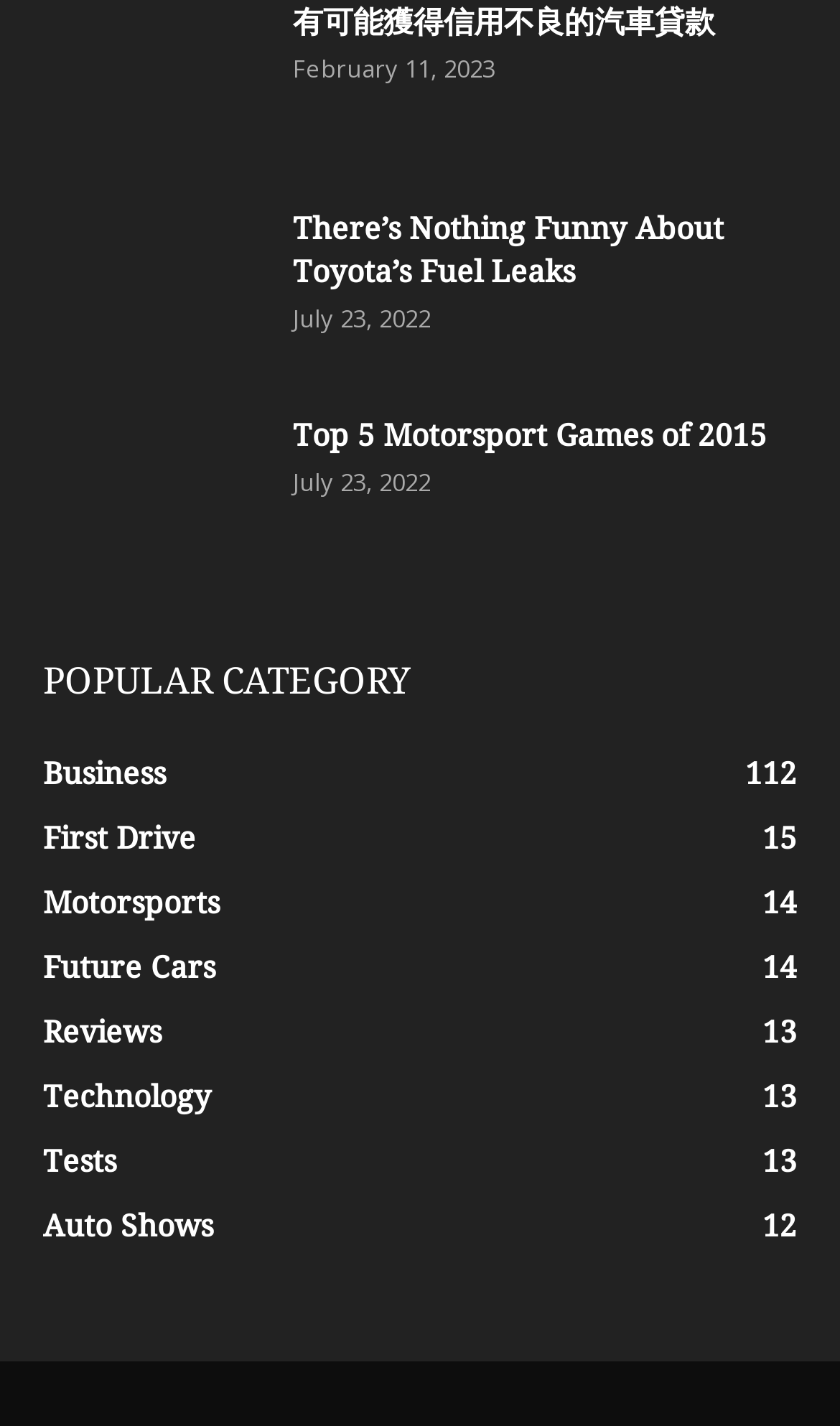Find the bounding box coordinates of the clickable region needed to perform the following instruction: "Check out the reviews section". The coordinates should be provided as four float numbers between 0 and 1, i.e., [left, top, right, bottom].

[0.051, 0.712, 0.192, 0.736]